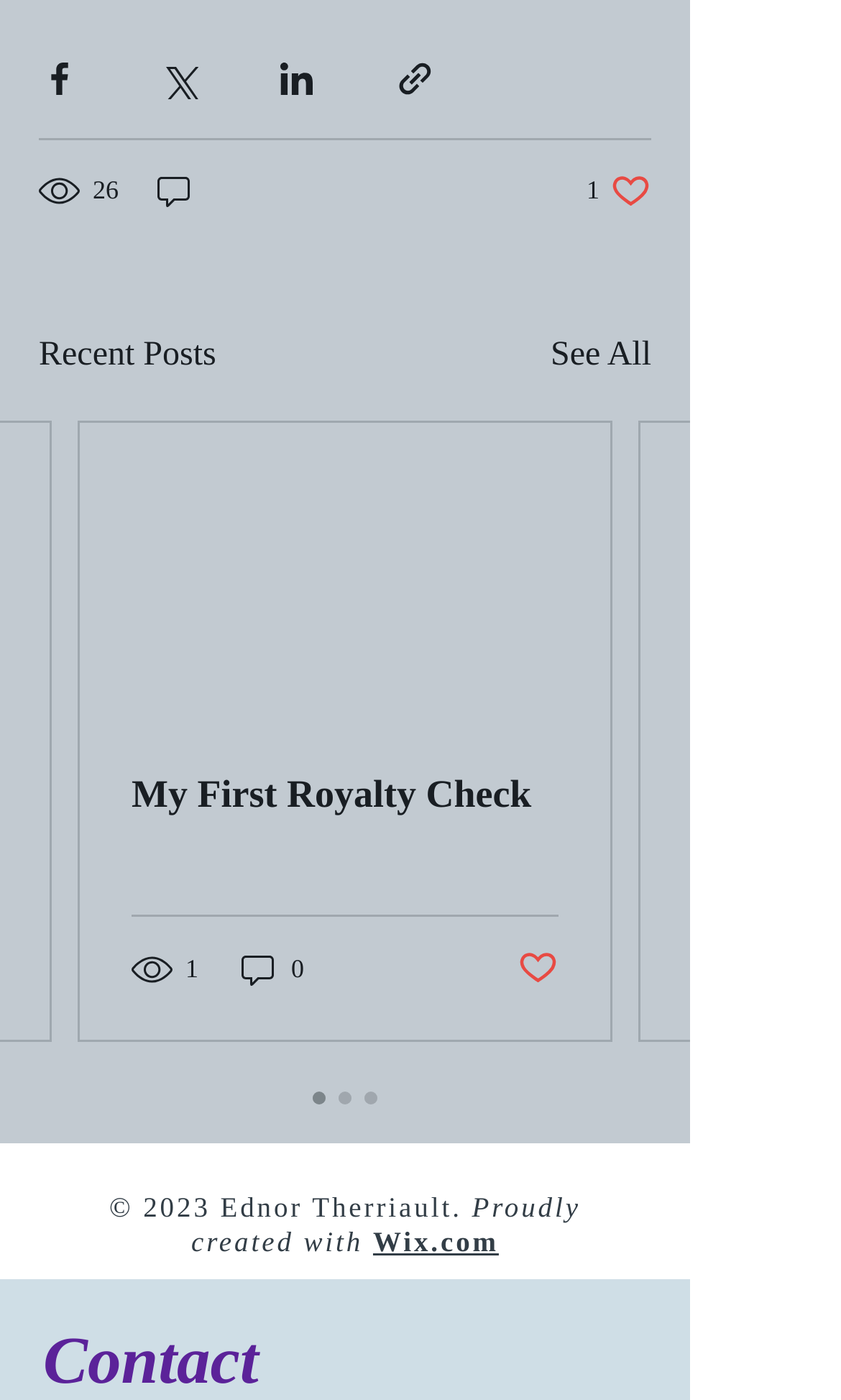Identify the coordinates of the bounding box for the element that must be clicked to accomplish the instruction: "Visit Wix.com".

[0.444, 0.875, 0.593, 0.898]